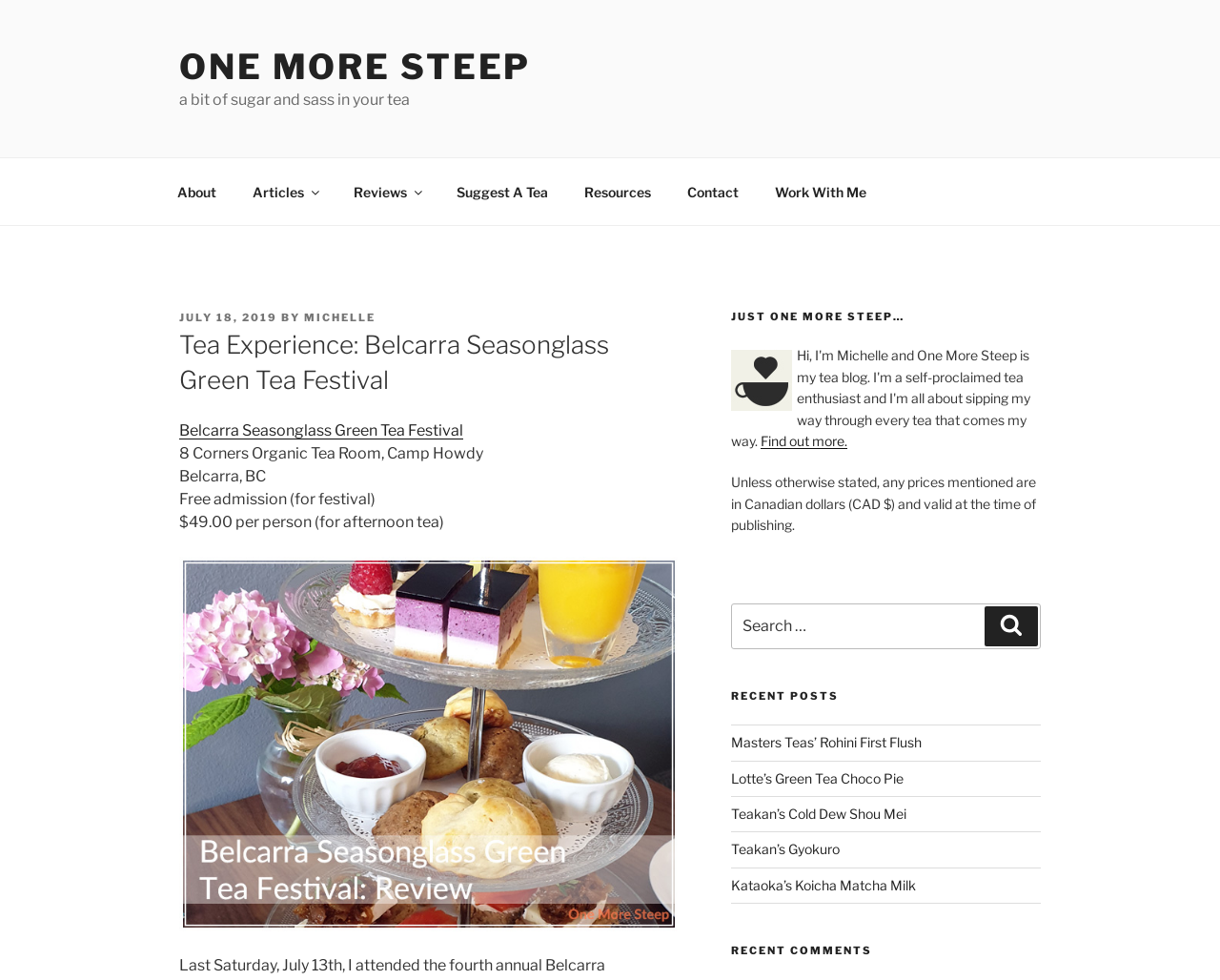Locate the bounding box coordinates of the UI element described by: "Lotte’s Green Tea Choco Pie". Provide the coordinates as four float numbers between 0 and 1, formatted as [left, top, right, bottom].

[0.599, 0.786, 0.74, 0.802]